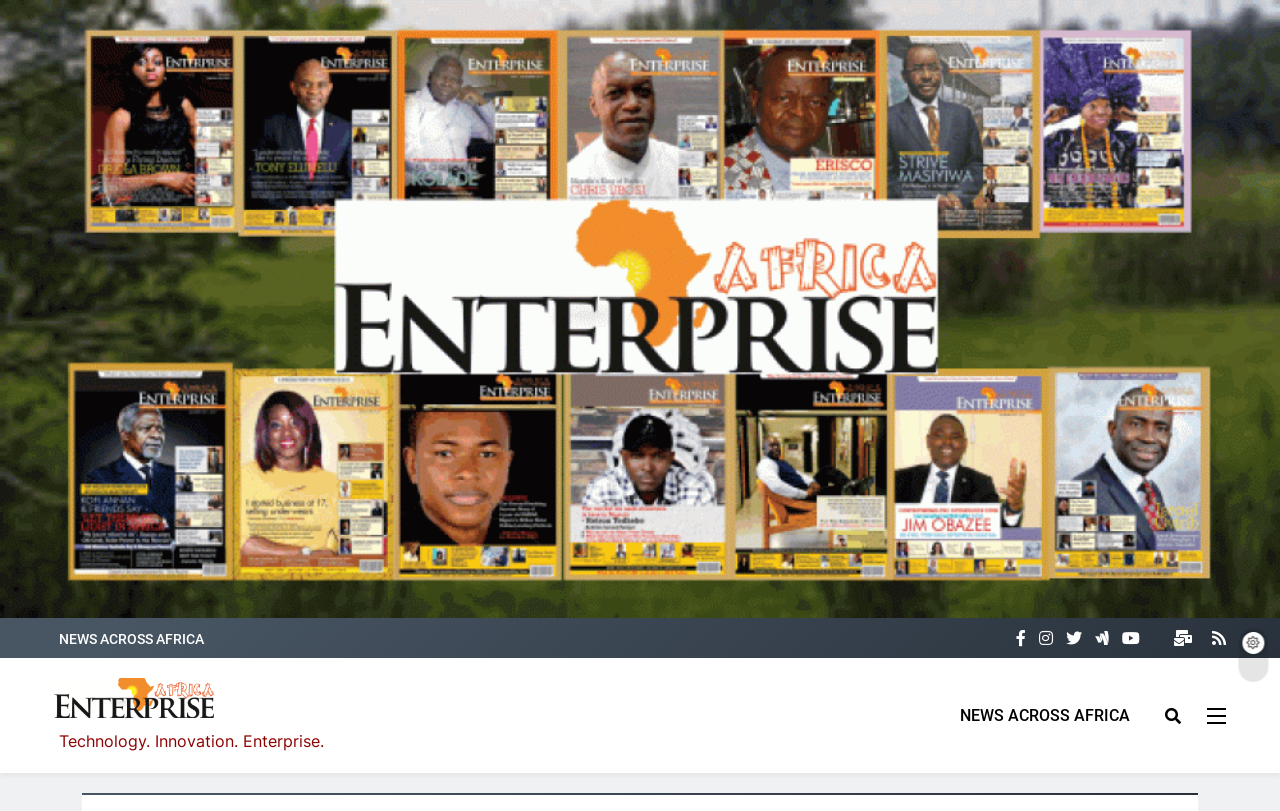What is the main heading displayed on the webpage? Please provide the text.

Nigeria’s ‘Wheat Trap’ and Kangaroo Food Importation By Simbo Olorunfemi